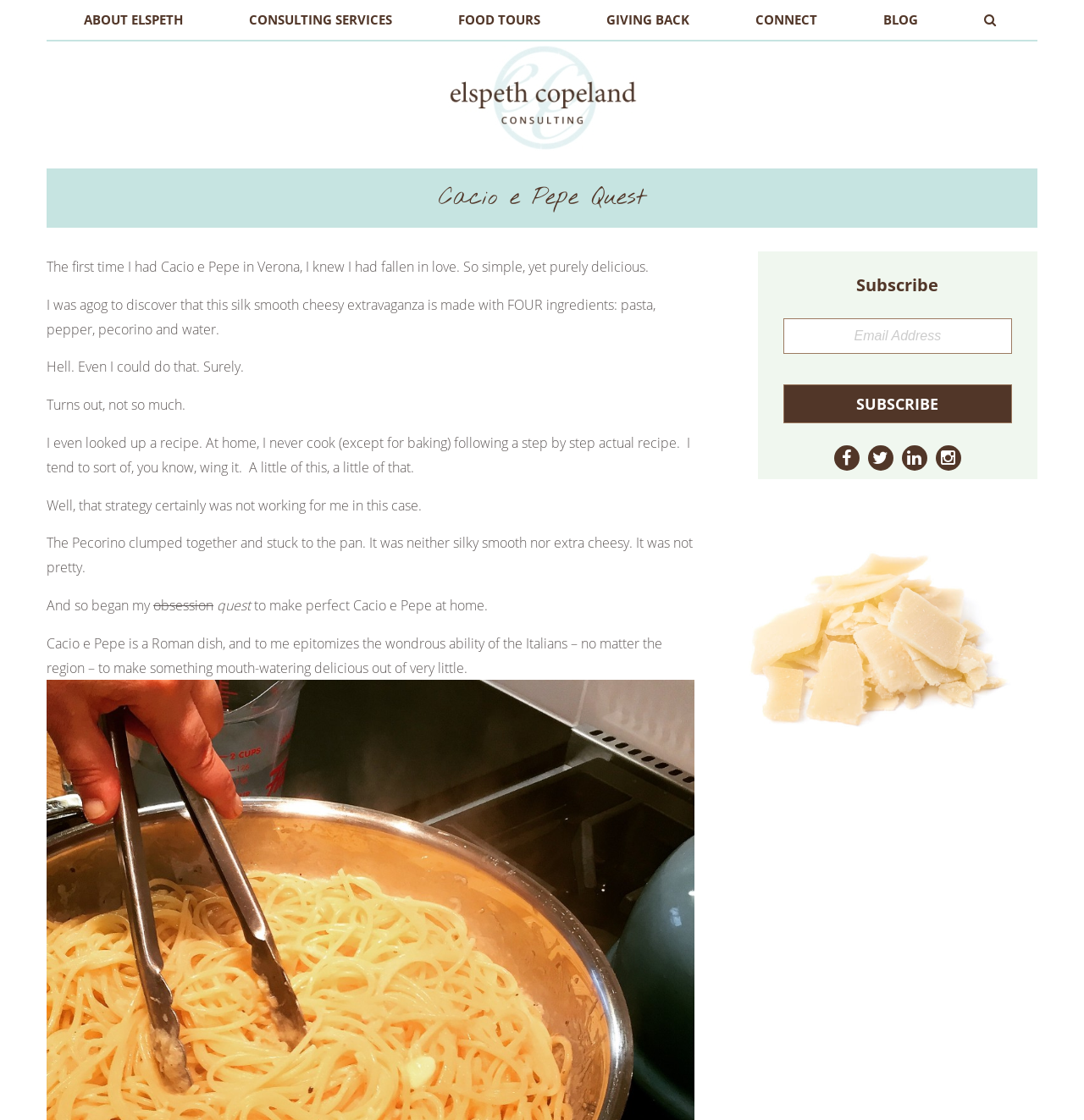Please identify the bounding box coordinates of the area that needs to be clicked to fulfill the following instruction: "Click on the 'ABOUT ELSPETH' link."

[0.046, 0.0, 0.2, 0.036]